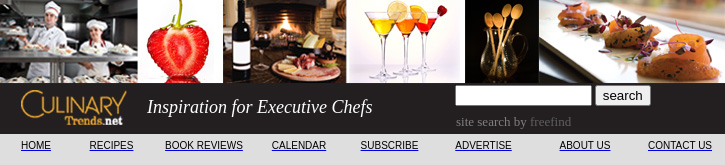Generate a complete and detailed caption for the image.

The image showcases an enticing banner for "Culinary Trends - Features," a platform dedicated to providing inspiration for executive chefs. The layout incorporates a blend of vibrant culinary visuals, including elegant dishes, refreshing drinks, and professional kitchen scenes, signaling the focus on gourmet experiences and innovative cooking techniques. At the top, links for navigation such as 'HOME', 'RECIPES', and 'BOOK REVIEWS' facilitate easy access to diverse culinary resources. This visually appealing header emphasizes the site's mission to connect chefs with contemporary culinary trends and seasonal inspirations. The overall design reflects sophistication and creativity, inviting users to explore the art of gastronomy.